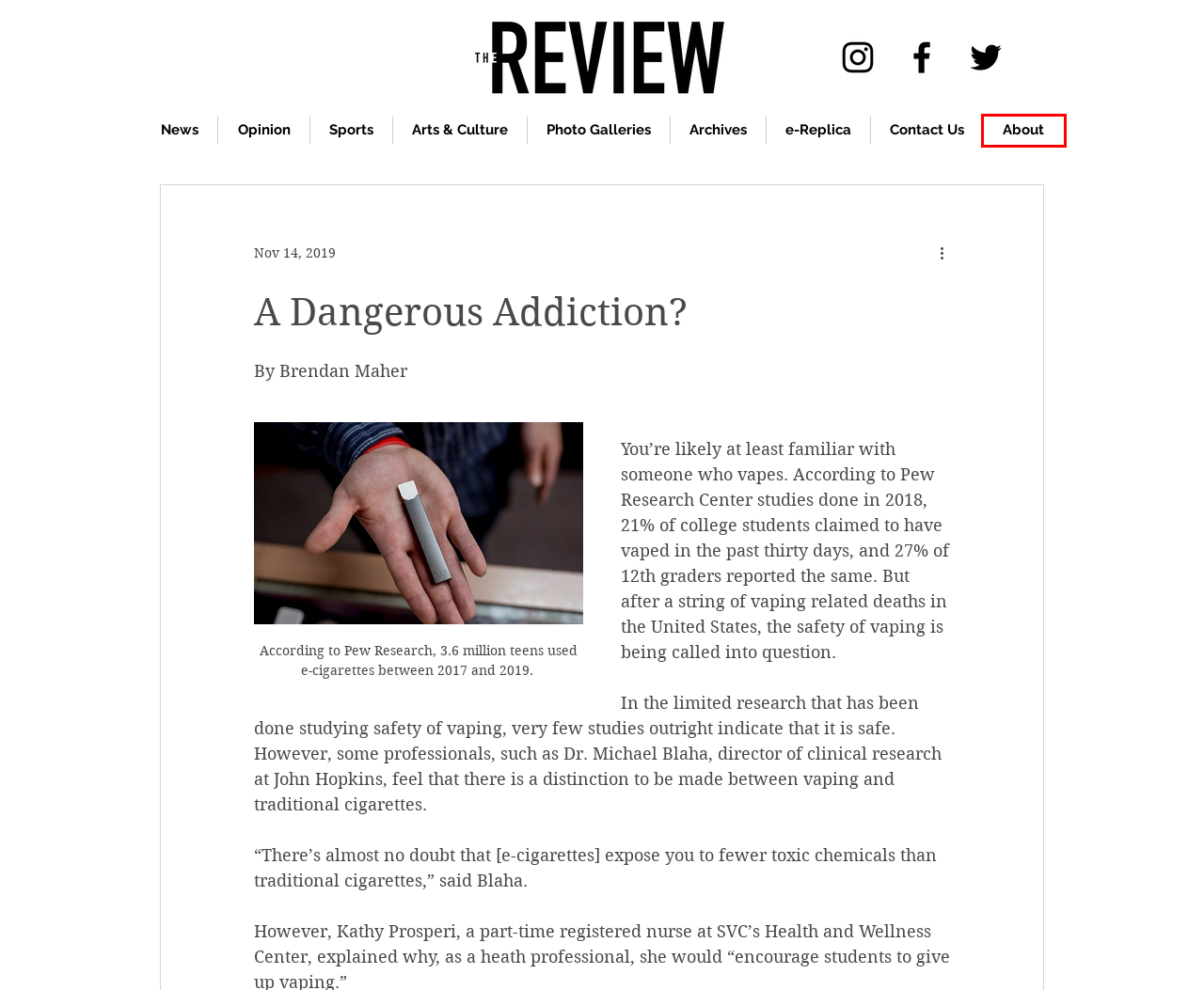Given a screenshot of a webpage featuring a red bounding box, identify the best matching webpage description for the new page after the element within the red box is clicked. Here are the options:
A. About Us | The Review: Saint Vincent College's Student-Run Newspaper
B. News | The Review
C. Opinion | The Review
D. Photo Galleries | The Review
E. Sports | The Review
F. Arts & Culture | The Review
G. Contact Us | The Review: Saint Vincent College's Student-Run Newspaper
H. e-Replica | The Review

A